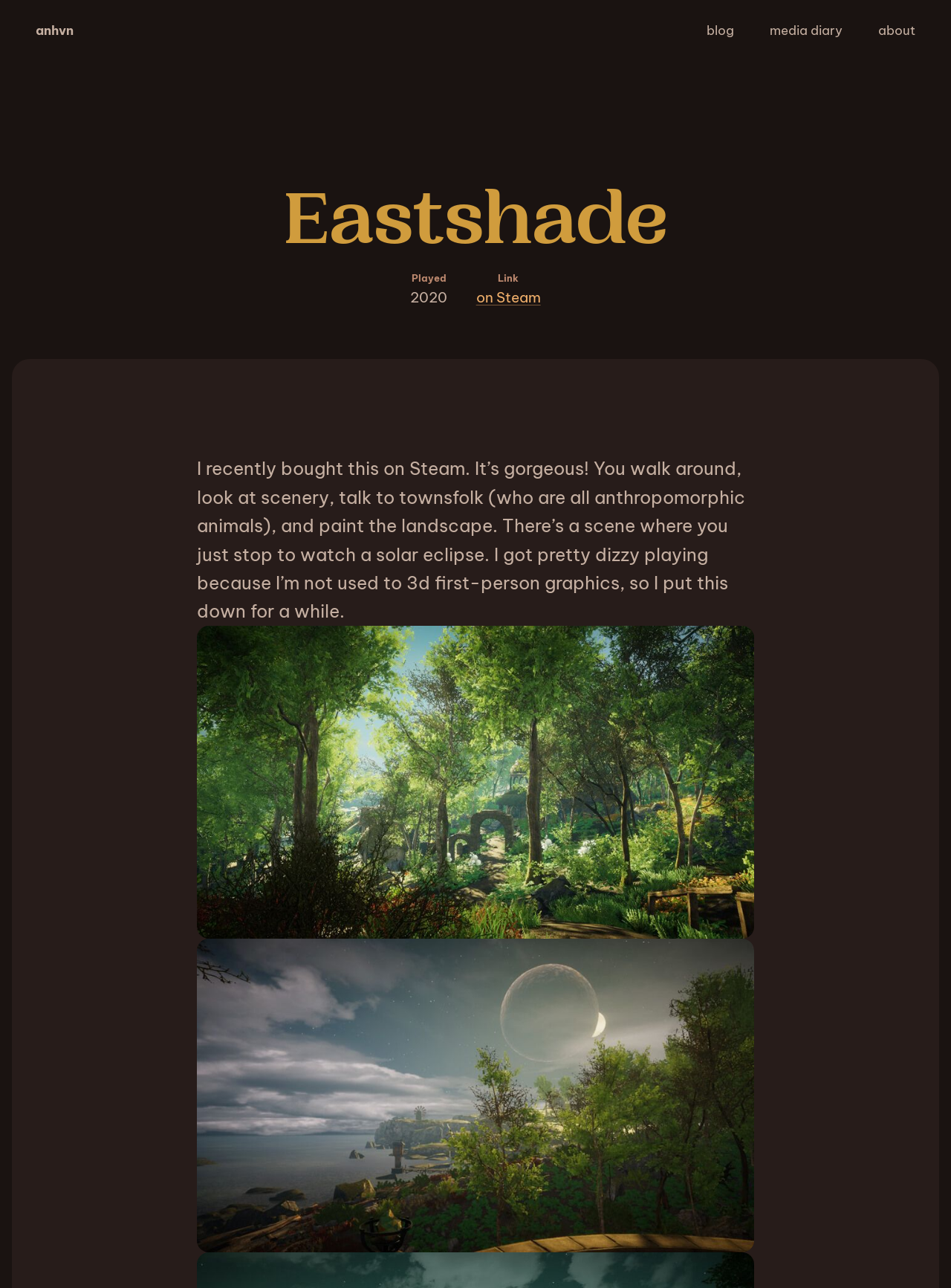What is the format of the game's graphics?
Use the screenshot to answer the question with a single word or phrase.

3D first-person